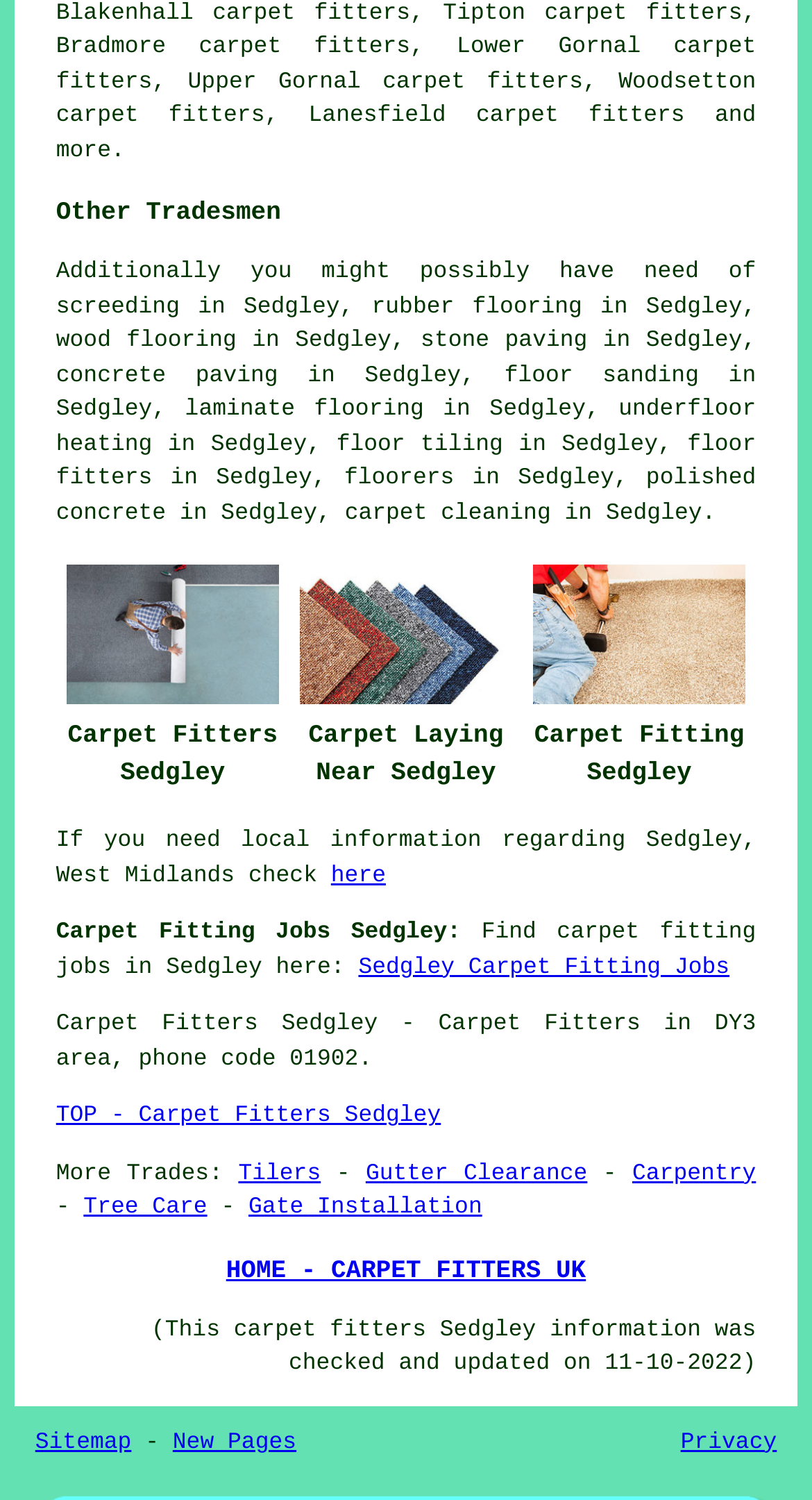Determine the bounding box coordinates (top-left x, top-left y, bottom-right x, bottom-right y) of the UI element described in the following text: Sedgley Carpet Fitting Jobs

[0.441, 0.637, 0.898, 0.654]